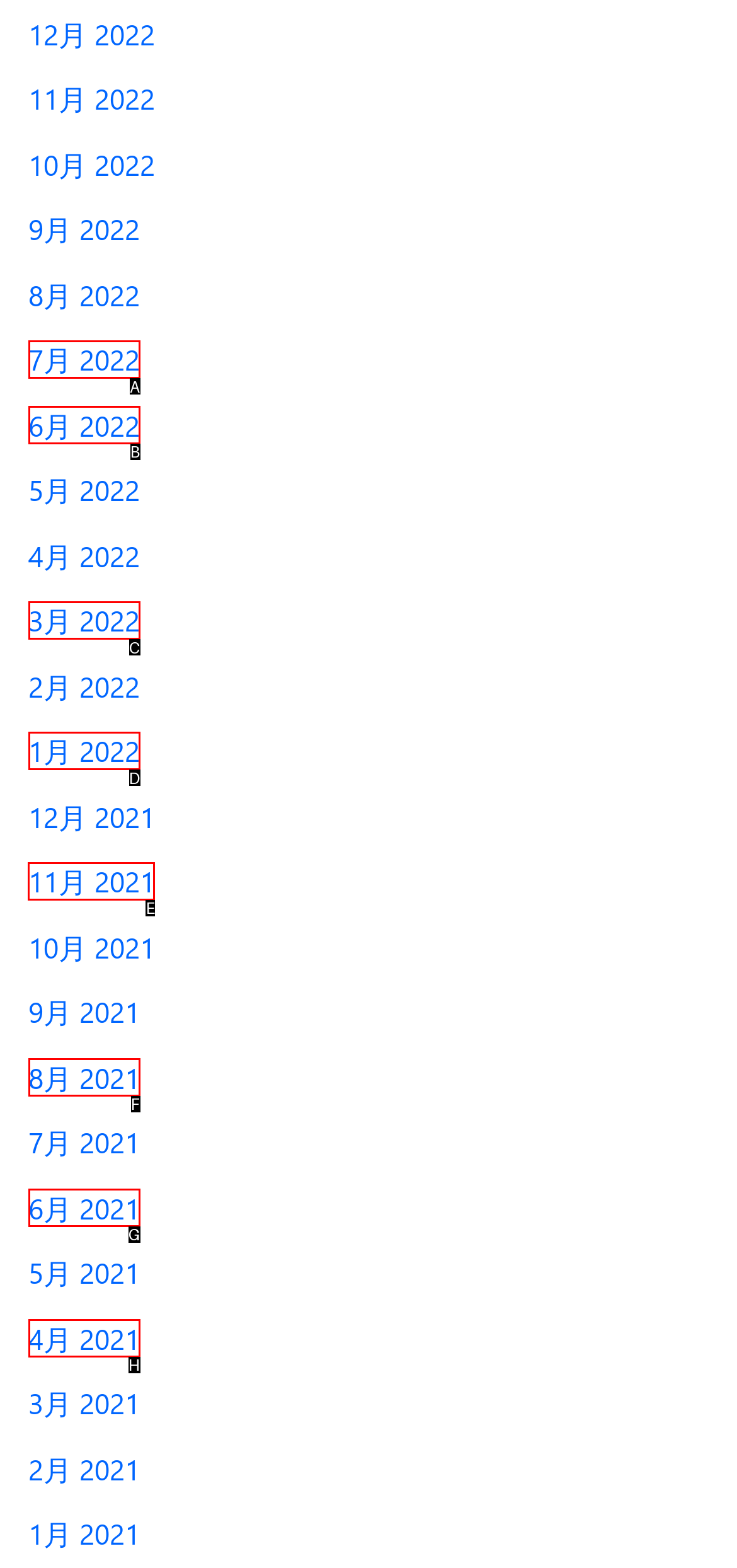From the options shown in the screenshot, tell me which lettered element I need to click to complete the task: view November 2021.

E